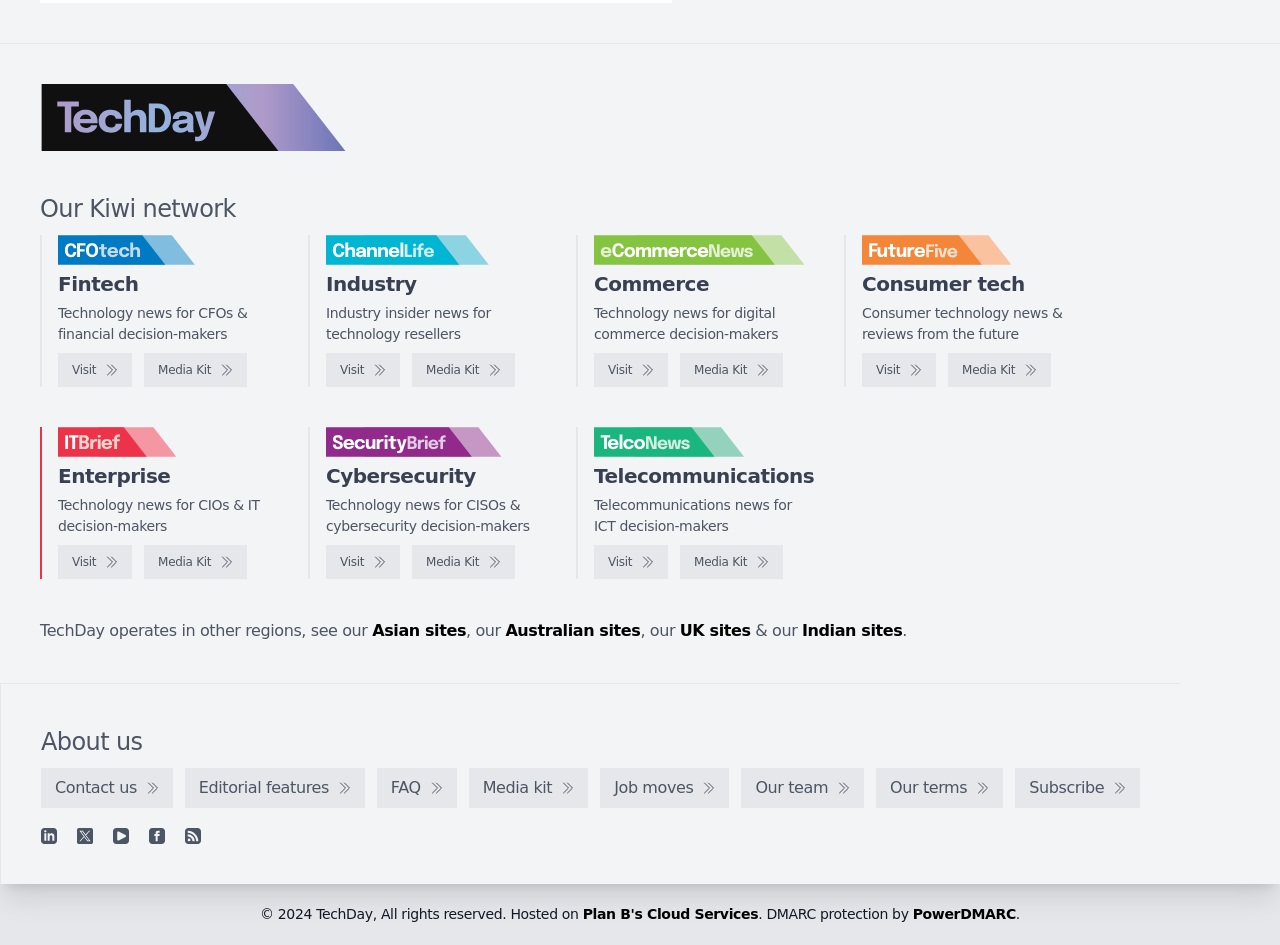Please determine the bounding box coordinates of the area that needs to be clicked to complete this task: 'Explore Asian sites'. The coordinates must be four float numbers between 0 and 1, formatted as [left, top, right, bottom].

[0.291, 0.657, 0.364, 0.677]